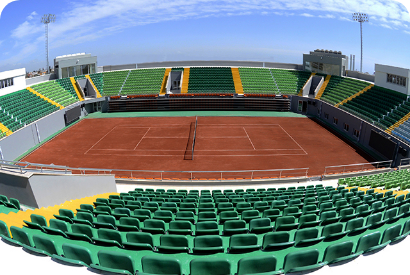Using the information shown in the image, answer the question with as much detail as possible: What is the capacity of the tennis complex?

The caption states that the venue has the capacity to host significant competitions, suggesting that it is designed to accommodate large-scale tennis events with many participants and spectators.